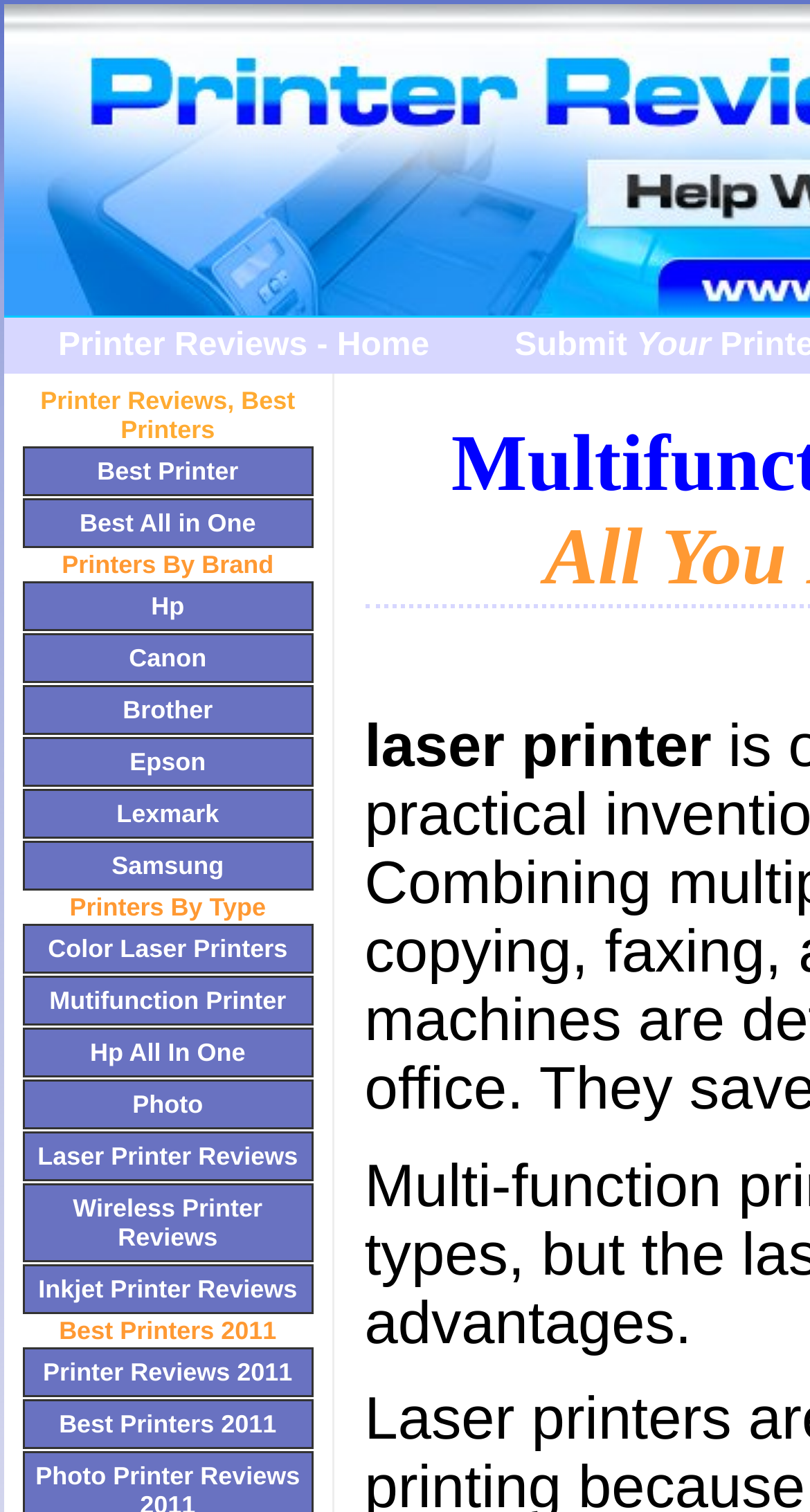Specify the bounding box coordinates (top-left x, top-left y, bottom-right x, bottom-right y) of the UI element in the screenshot that matches this description: about

None